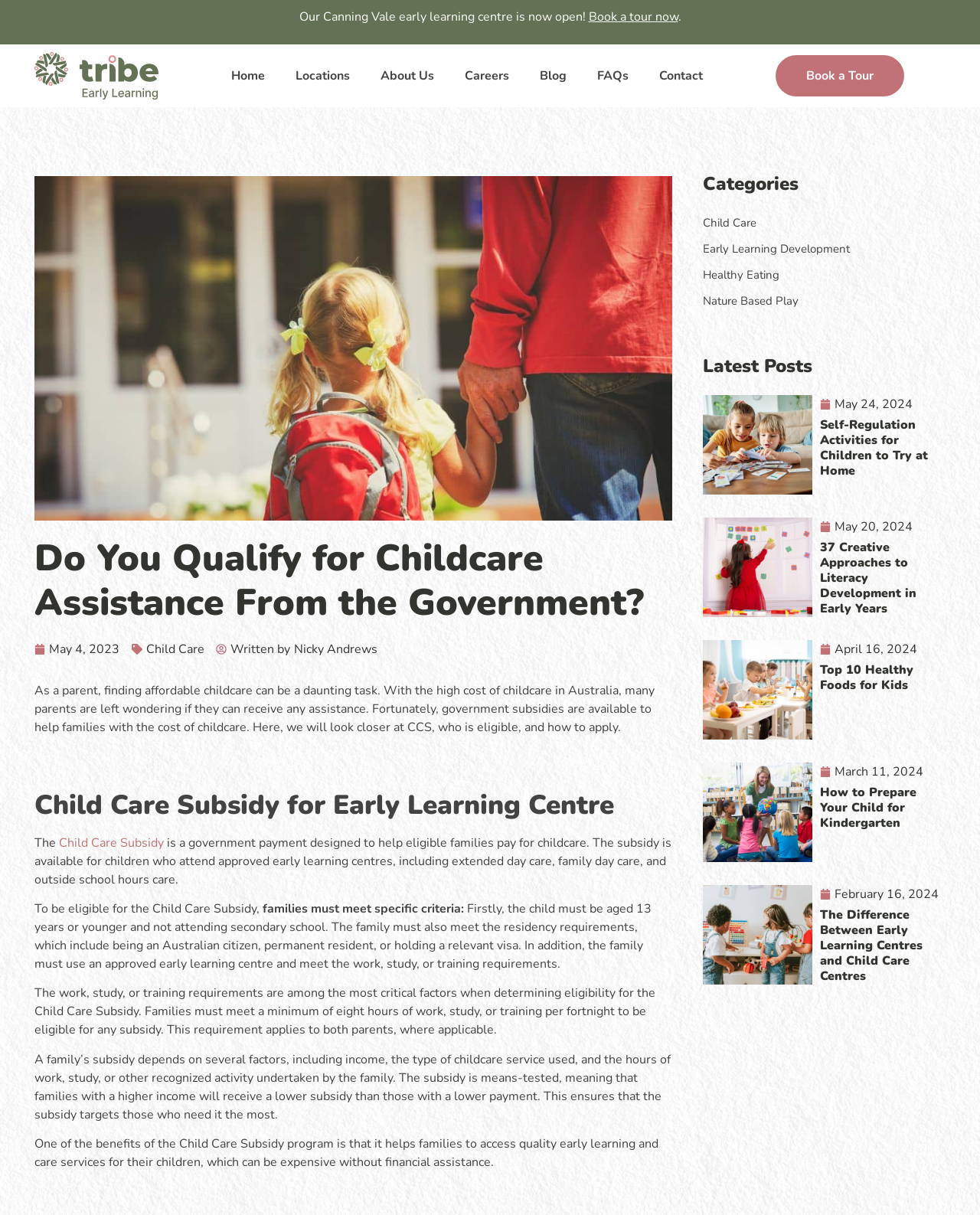What is the purpose of the Child Care Subsidy program?
Answer with a single word or phrase, using the screenshot for reference.

Help families access quality early learning